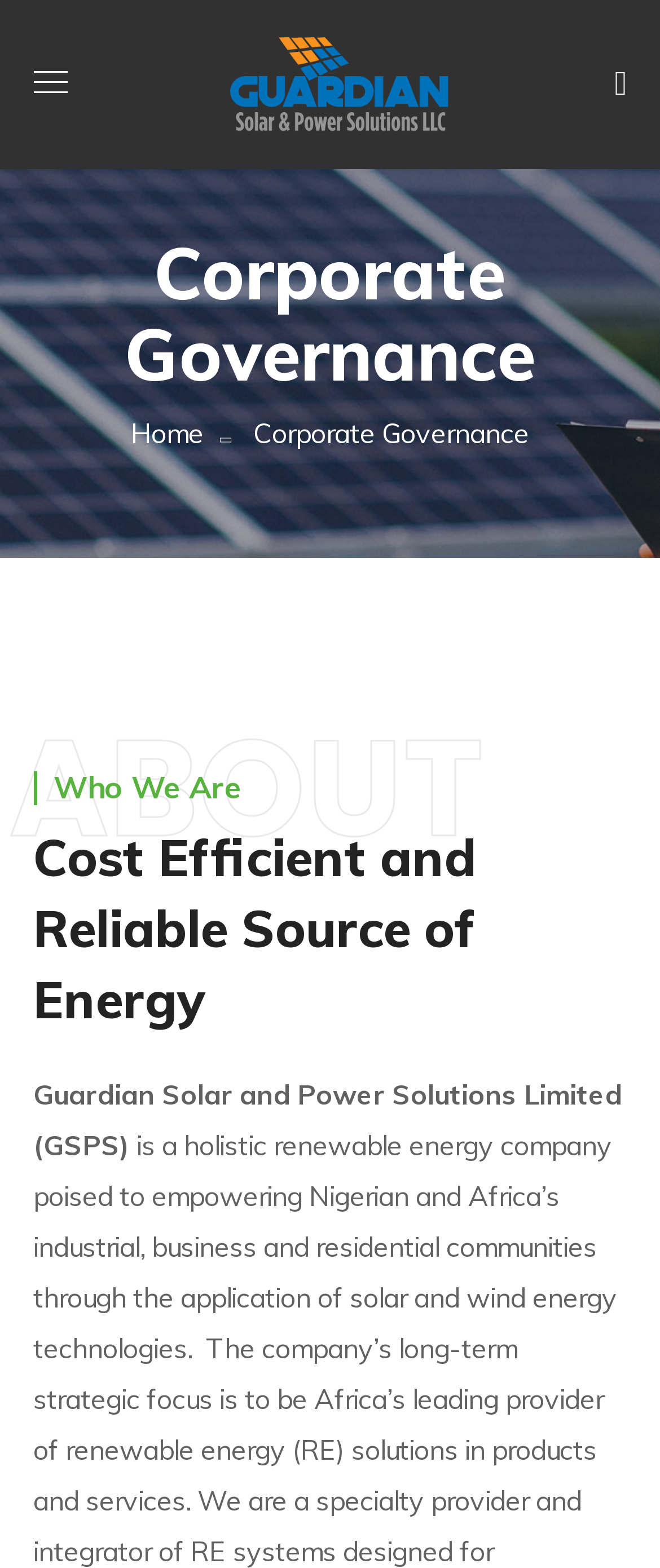Use a single word or phrase to respond to the question:
What is the theme of the webpage?

Renewable Energy